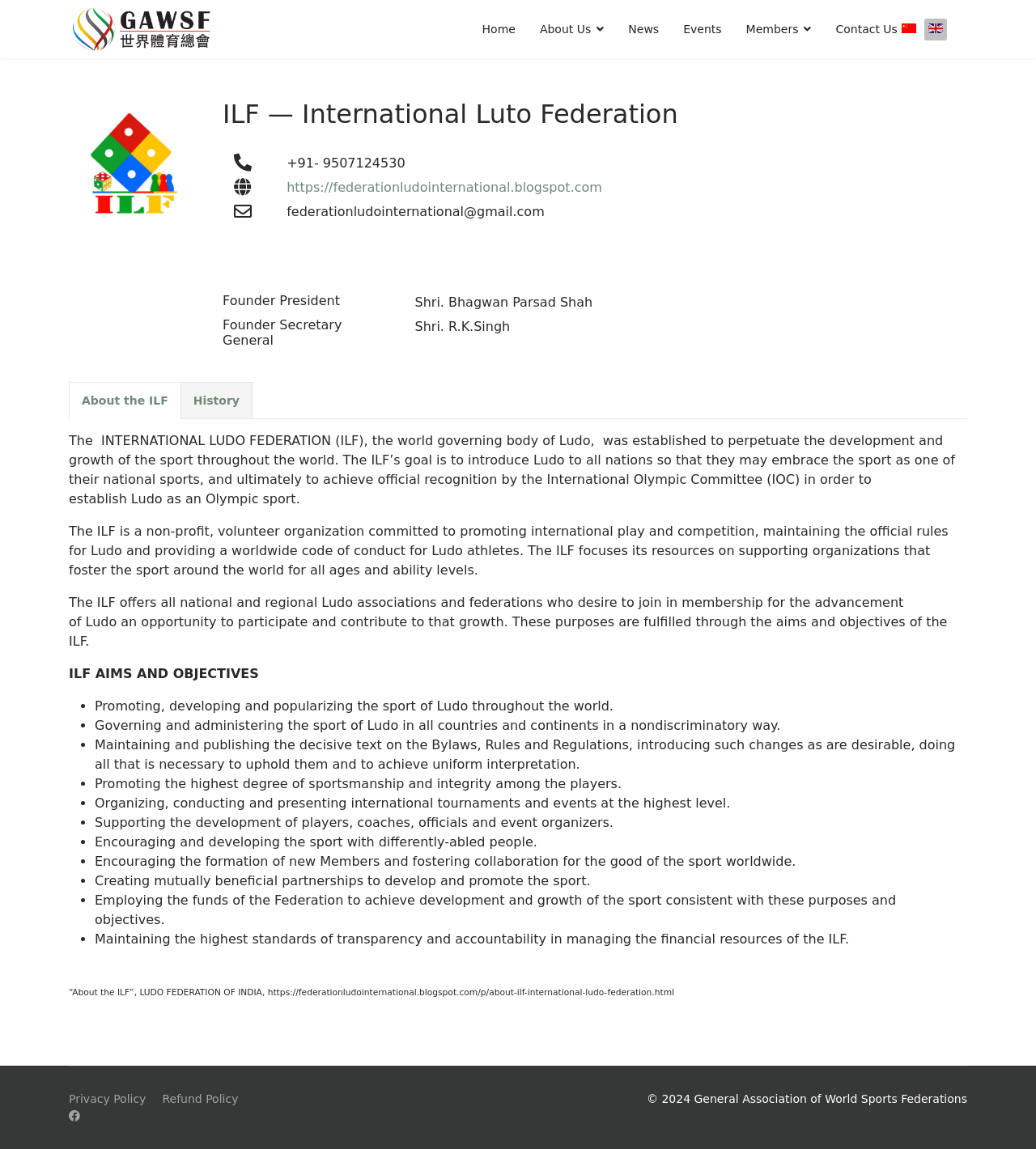Please give a short response to the question using one word or a phrase:
What is the phone number of the ILF?

+91- 9507124530